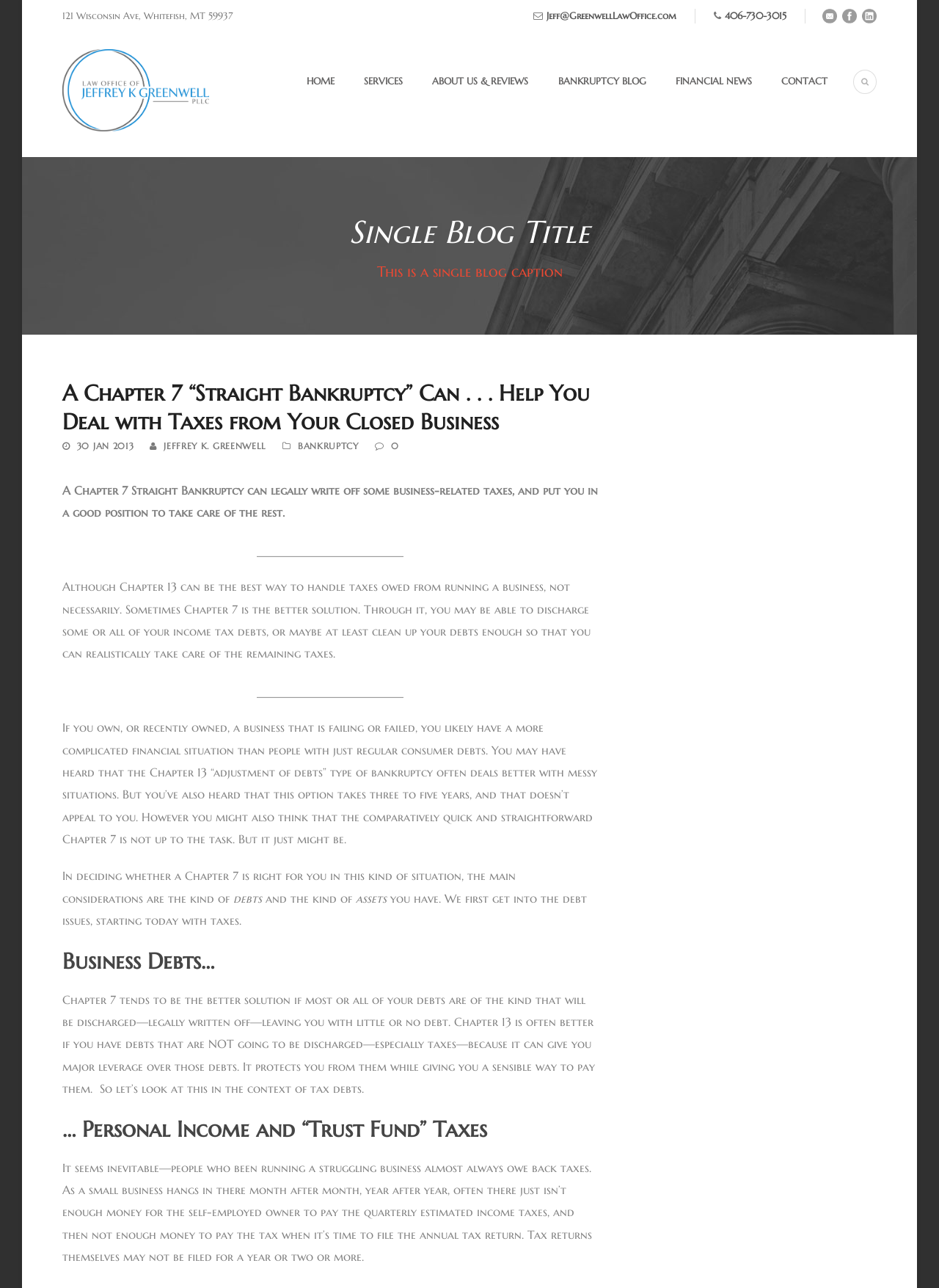Could you locate the bounding box coordinates for the section that should be clicked to accomplish this task: "Search for products".

None